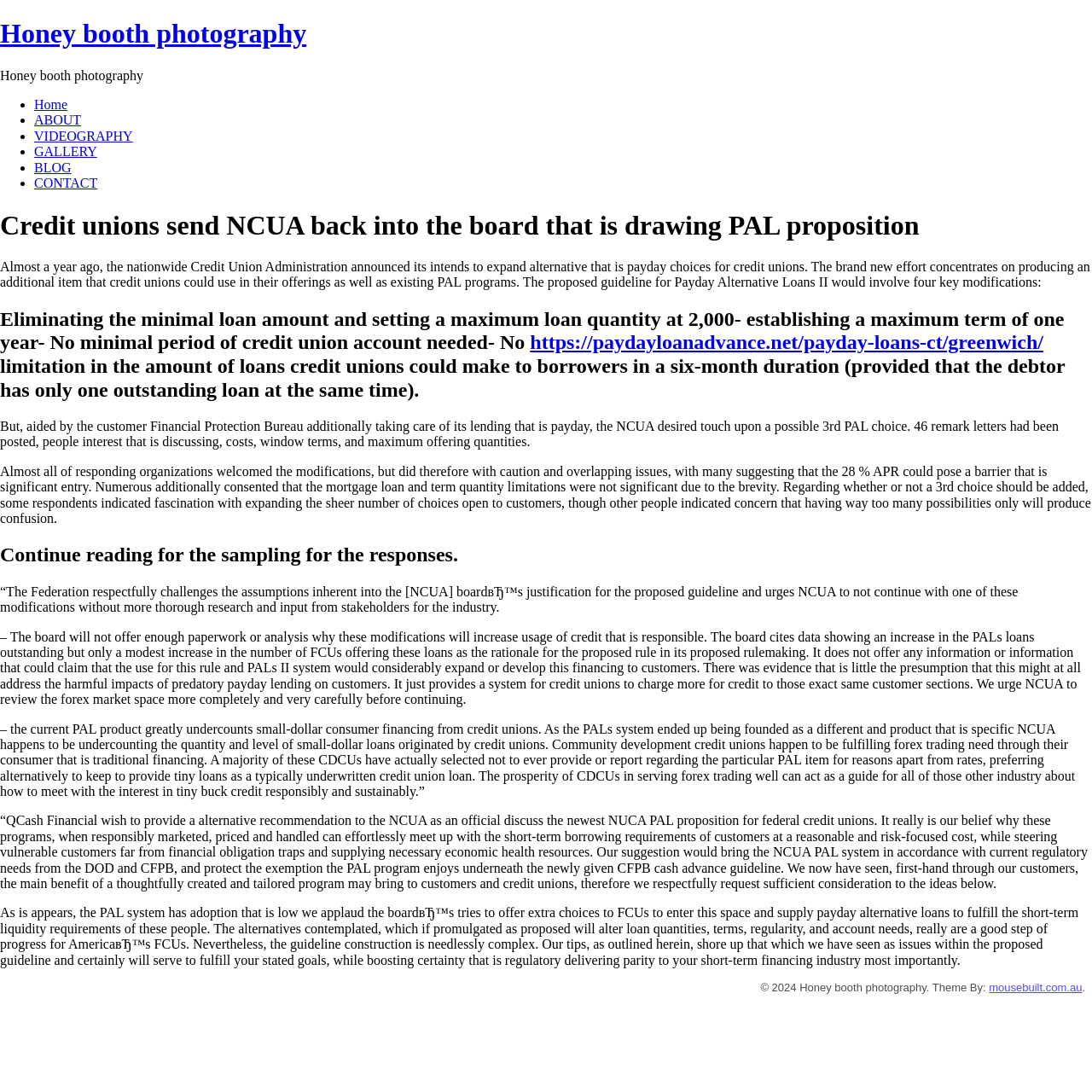Determine the bounding box coordinates for the area you should click to complete the following instruction: "Contact Honey booth photography".

[0.031, 0.161, 0.089, 0.174]